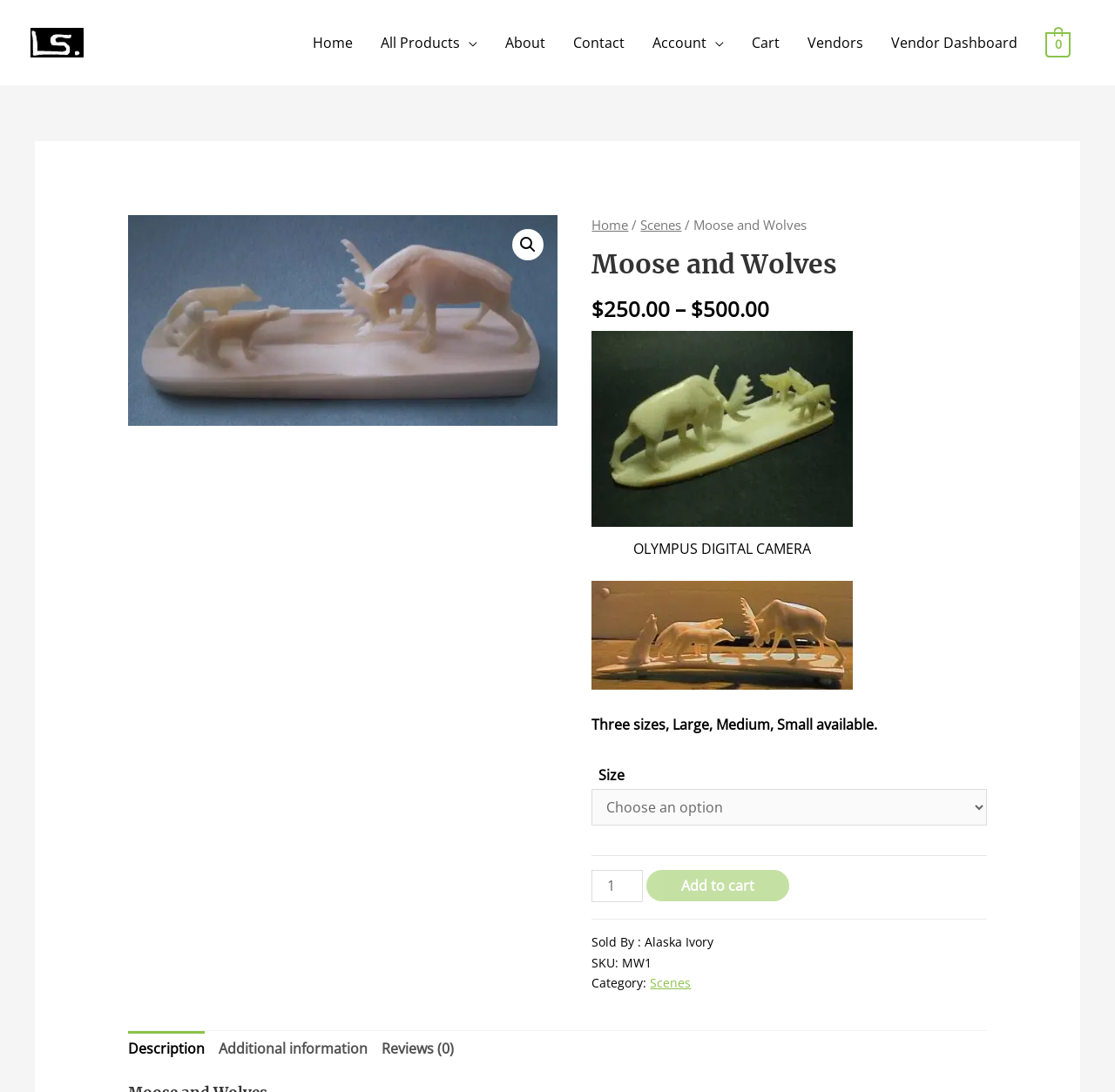Carefully examine the image and provide an in-depth answer to the question: What is the vendor of the product?

The vendor of the product can be found in the static text element with the text 'Sold By : Alaska Ivory'.